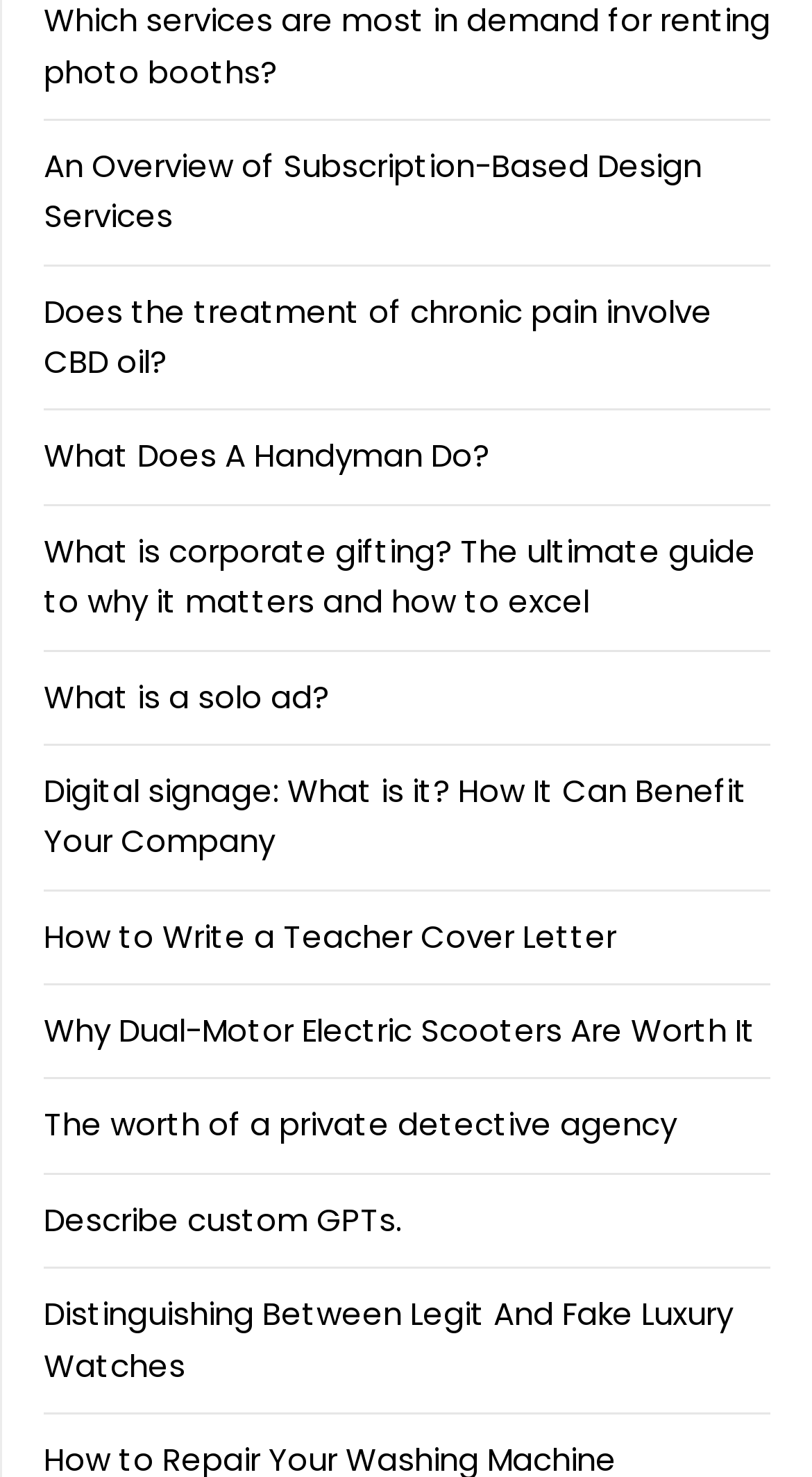Determine the bounding box coordinates for the clickable element required to fulfill the instruction: "Understand custom GPTs". Provide the coordinates as four float numbers between 0 and 1, i.e., [left, top, right, bottom].

[0.054, 0.811, 0.495, 0.84]